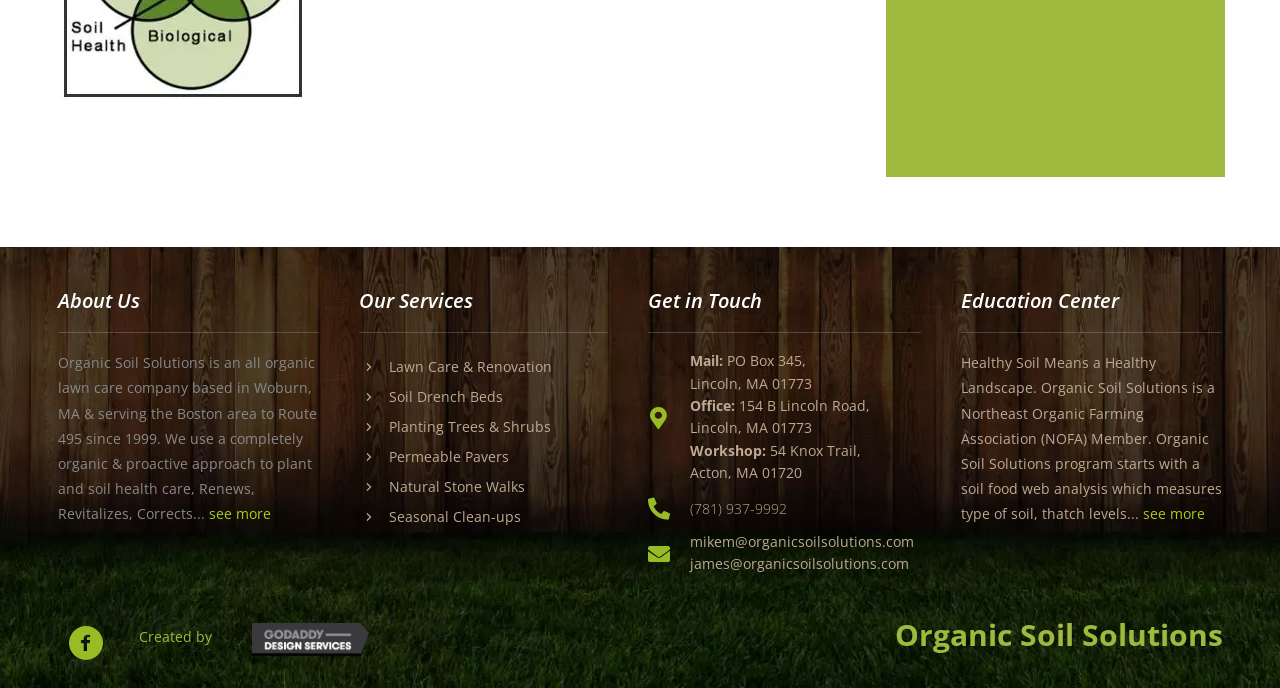What is the name of the organization that Organic Soil Solutions is a member of?
Refer to the image and provide a one-word or short phrase answer.

NOFA